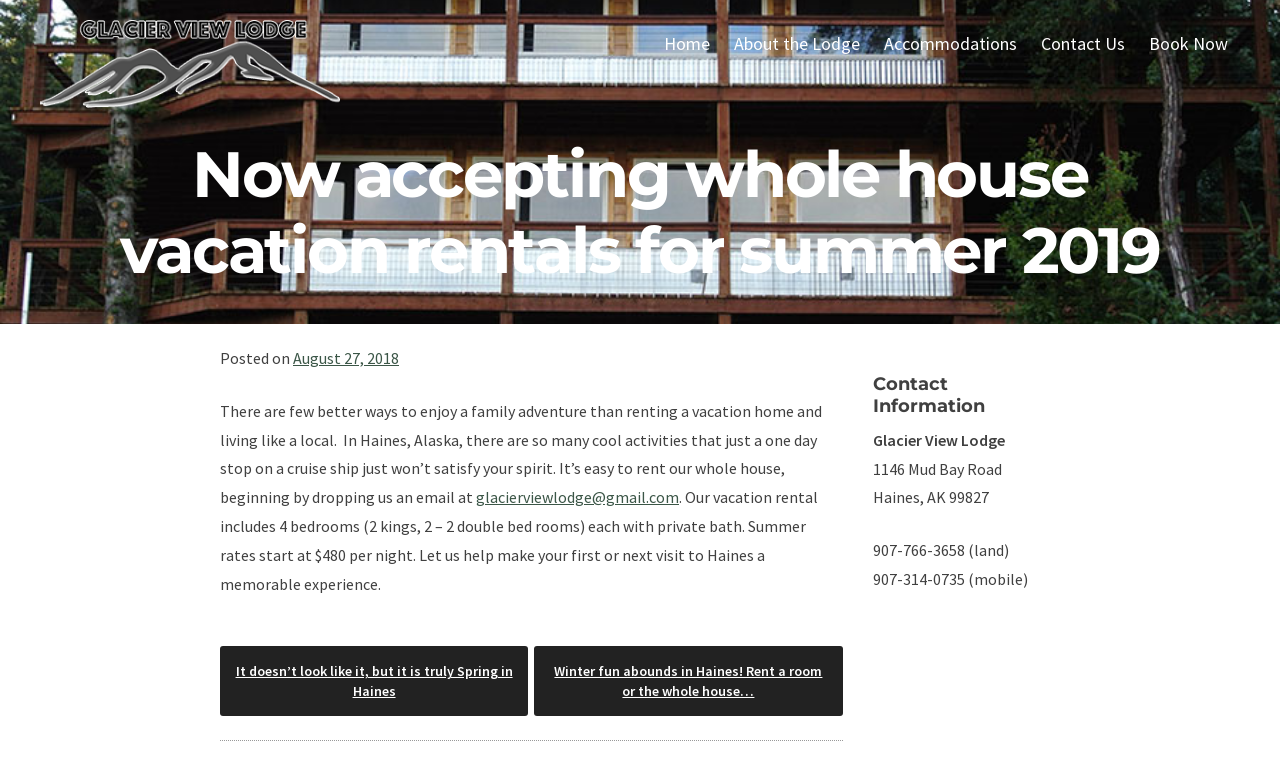Please find the bounding box for the UI component described as follows: "title="Glacier View Lodge"".

[0.031, 0.12, 0.266, 0.146]